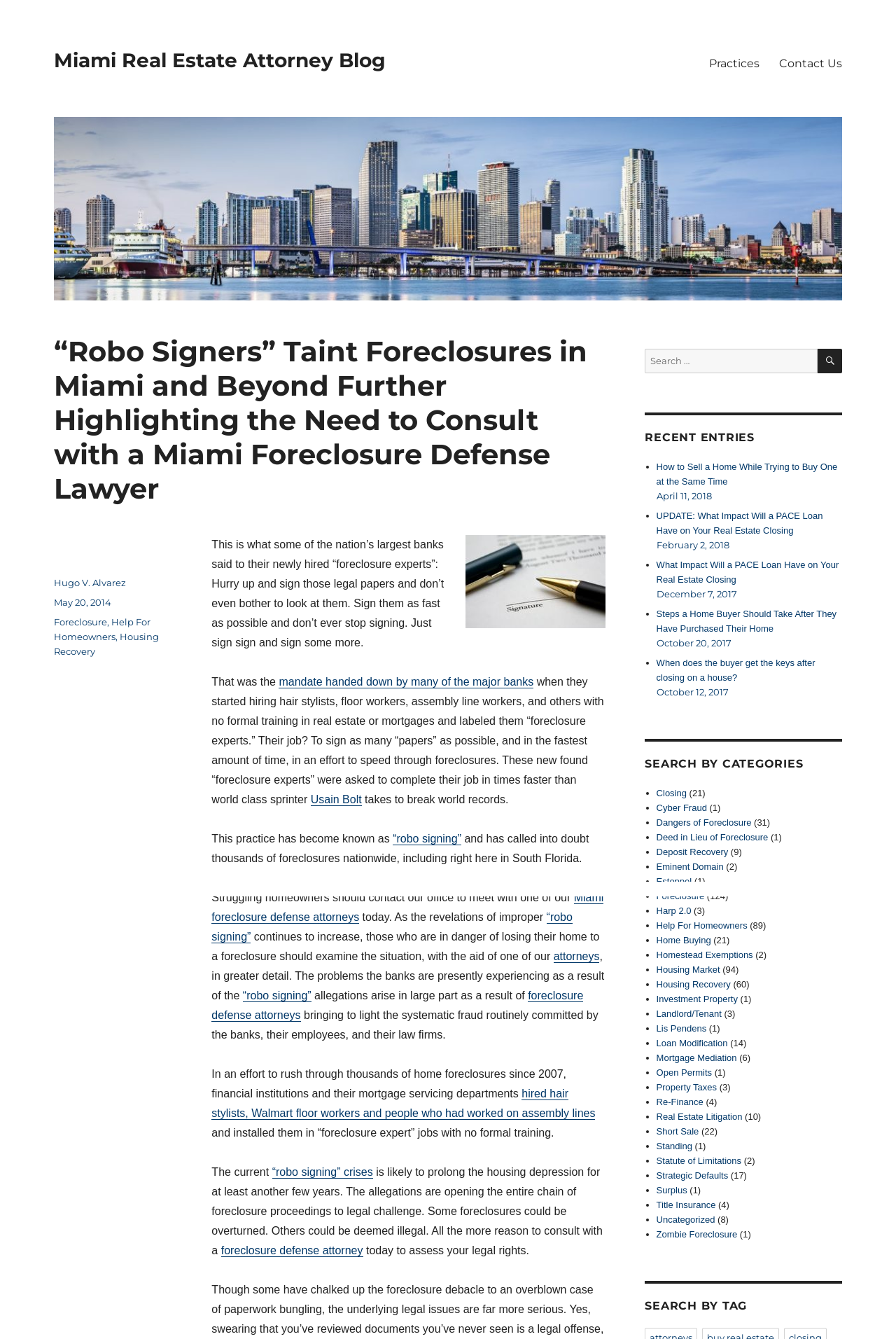What is the role of a 'foreclosure defense attorney'? From the image, respond with a single word or brief phrase.

To help homeowners